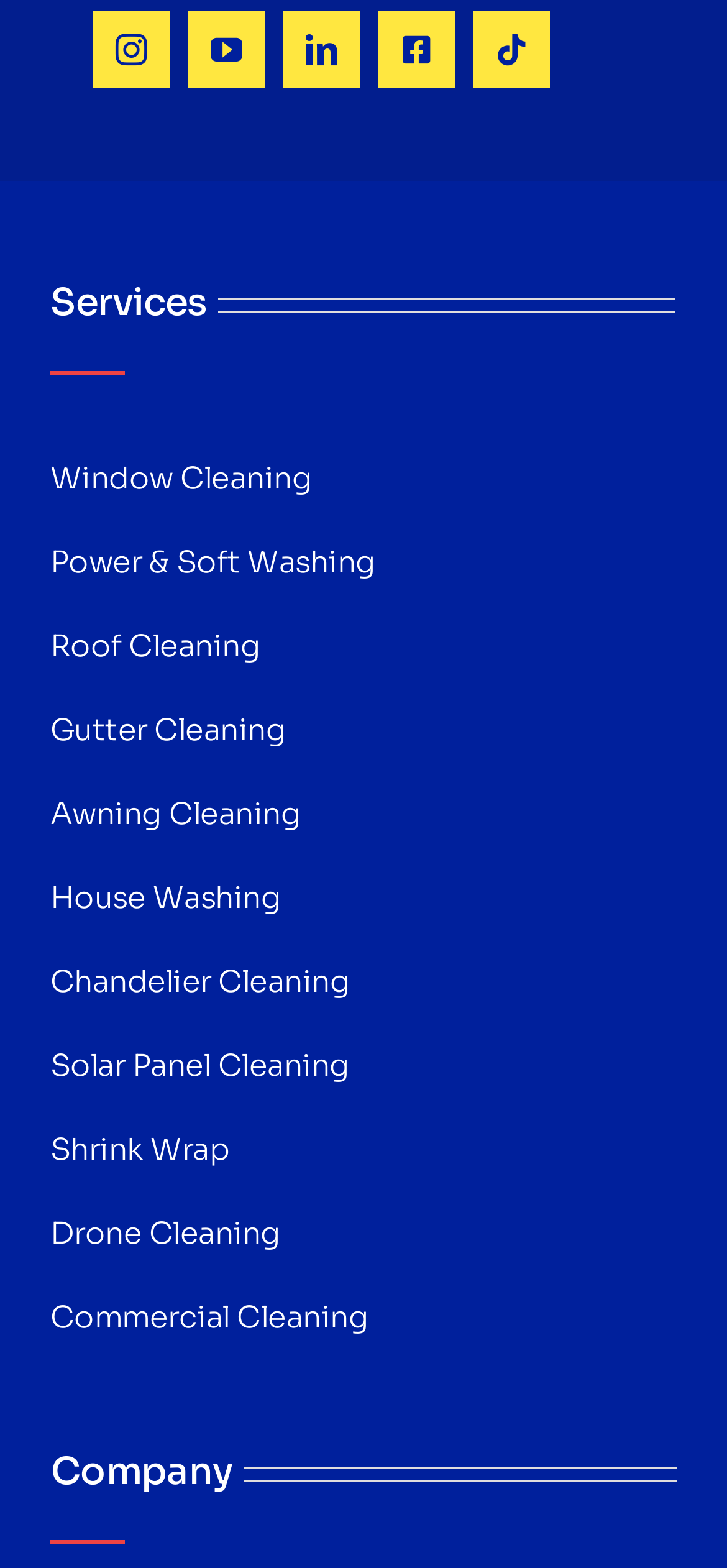What is the second section of the webpage about?
Please provide an in-depth and detailed response to the question.

I saw that the second section of the webpage has a heading that says 'Company', which suggests that this section is about the company itself, rather than its services.